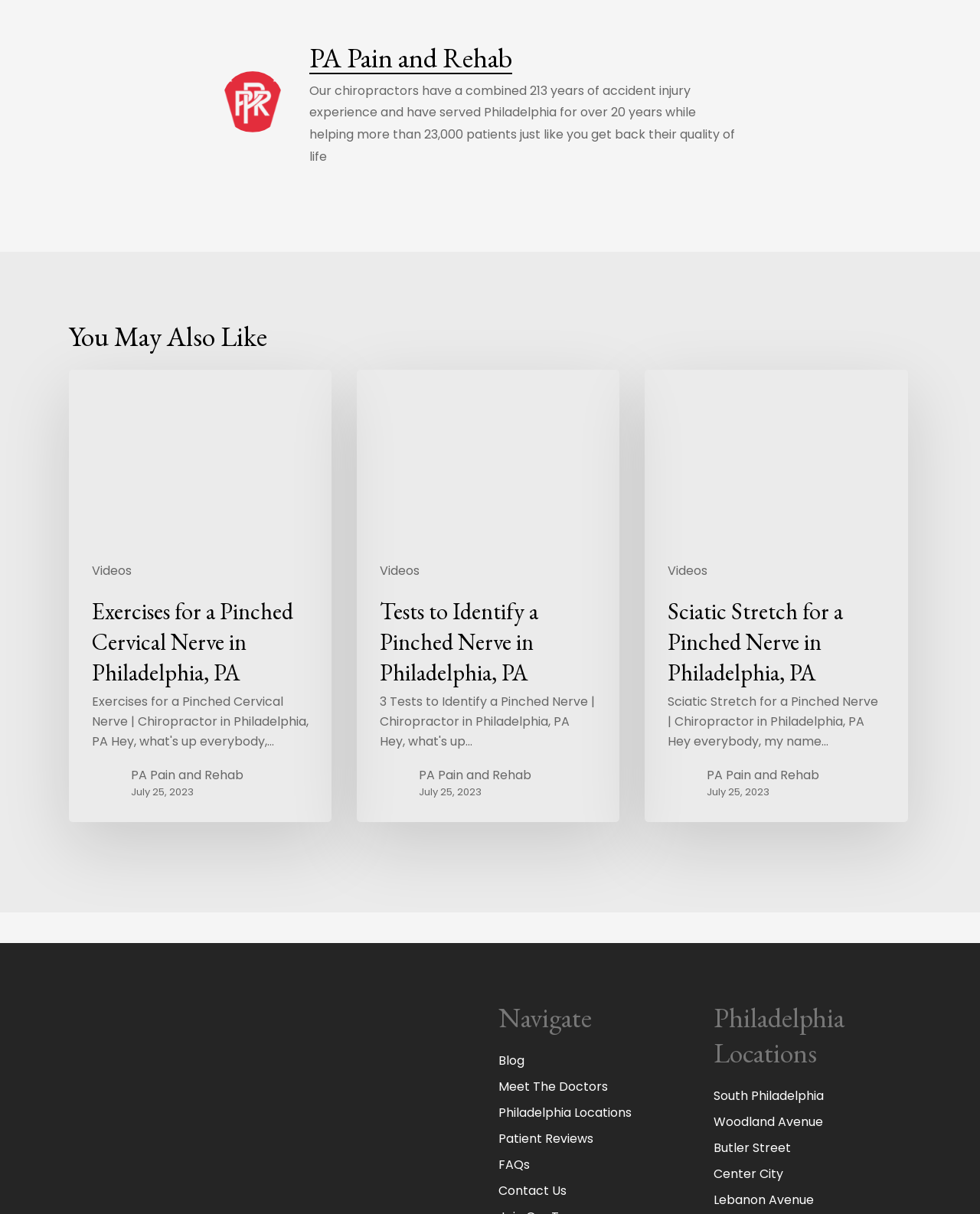What is the date of the last blog post?
Examine the webpage screenshot and provide an in-depth answer to the question.

The date of the last blog post can be found in the StaticText element with the text 'July 25, 2023'. This element is located below the heading element with the text 'Sciatic Stretch for a Pinched Nerve in Philadelphia, PA'.